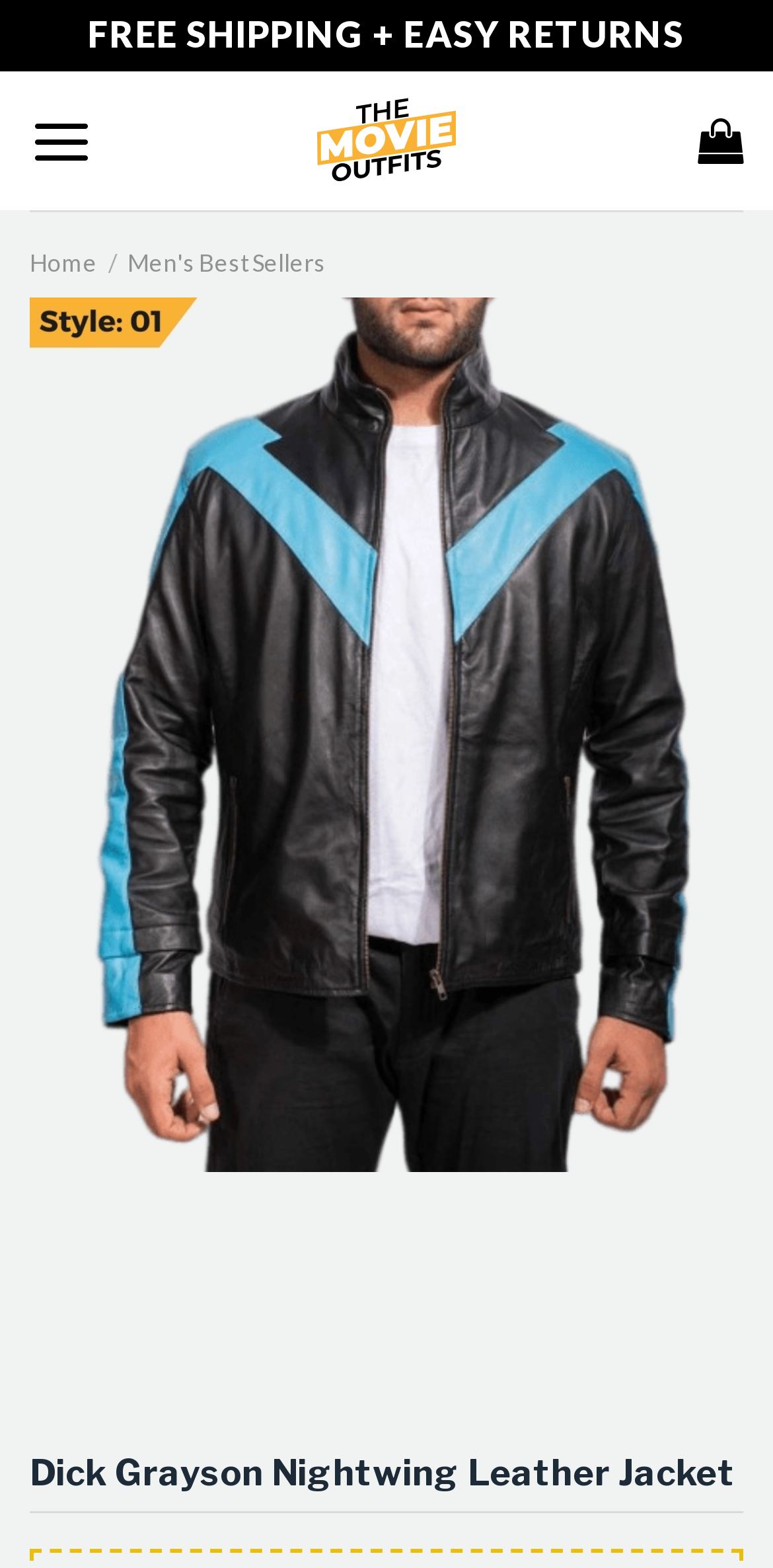Could you specify the bounding box coordinates for the clickable section to complete the following instruction: "Click on the 'The Movie Oufits' link"?

[0.244, 0.046, 0.756, 0.134]